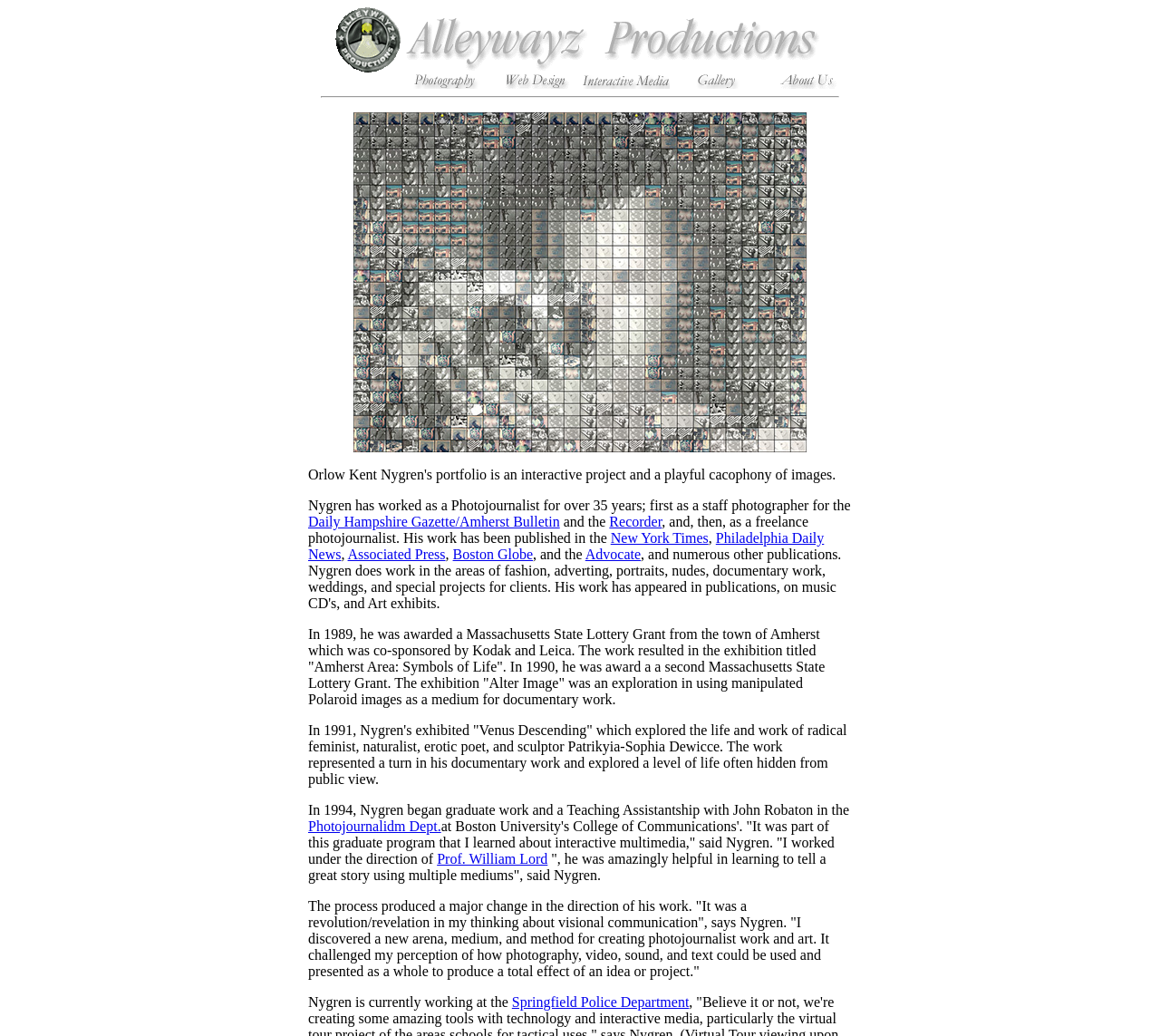Provide a thorough and detailed response to the question by examining the image: 
What was the title of Nygren's exhibition in 1989?

Based on the webpage, in 1989, Nygren was awarded a Massachusetts State Lottery Grant, and the work resulted in the exhibition titled 'Amherst Area: Symbols of Life'. This information is obtained from the text description on the webpage.